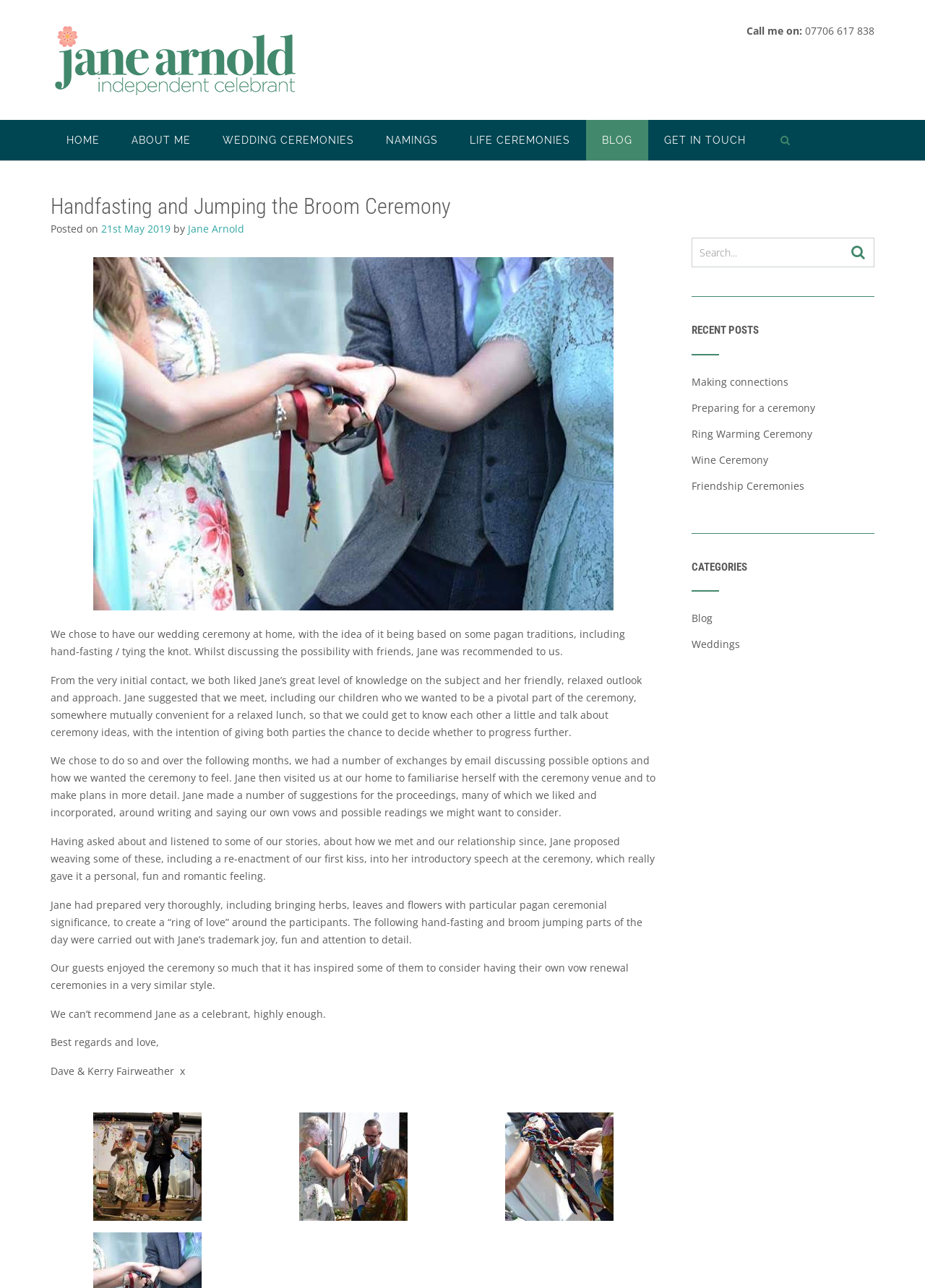Using the element description: "Home", determine the bounding box coordinates for the specified UI element. The coordinates should be four float numbers between 0 and 1, [left, top, right, bottom].

[0.055, 0.093, 0.125, 0.125]